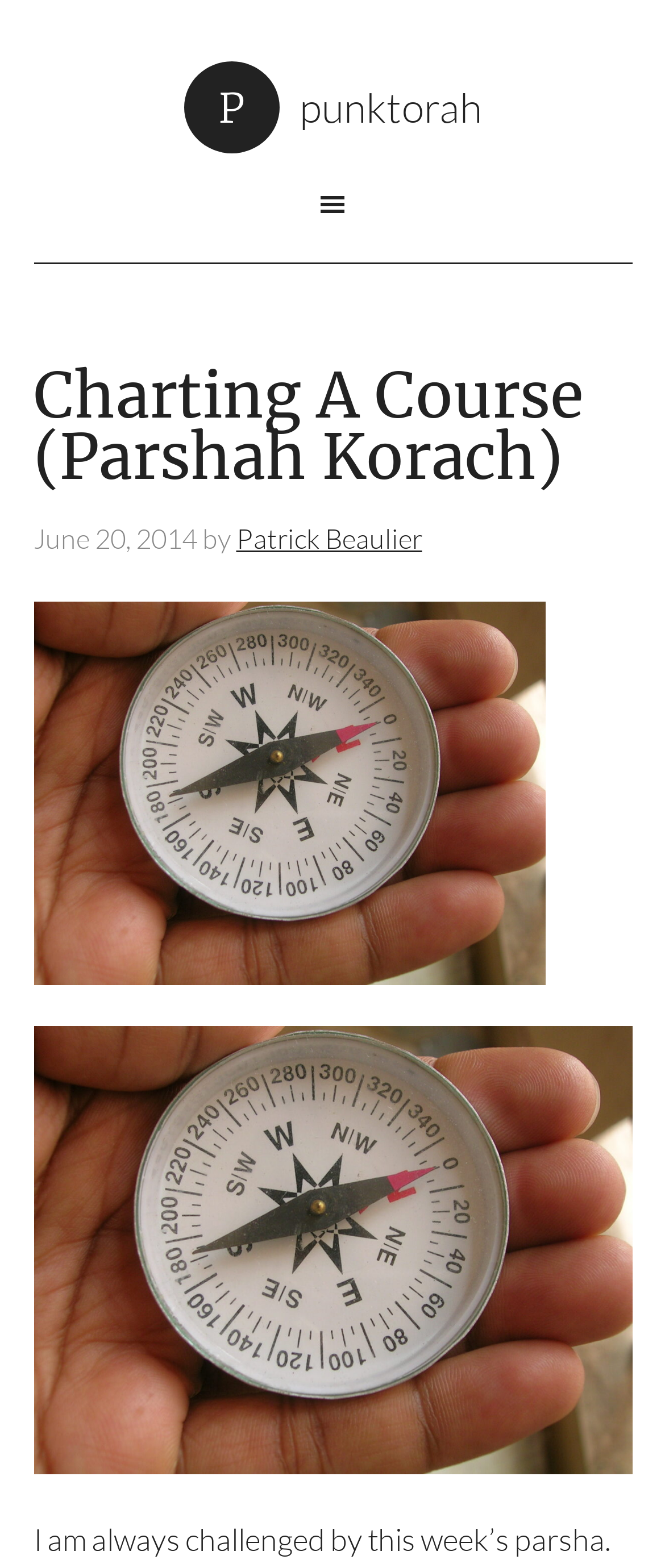When was the article published?
Refer to the image and provide a concise answer in one word or phrase.

June 20, 2014